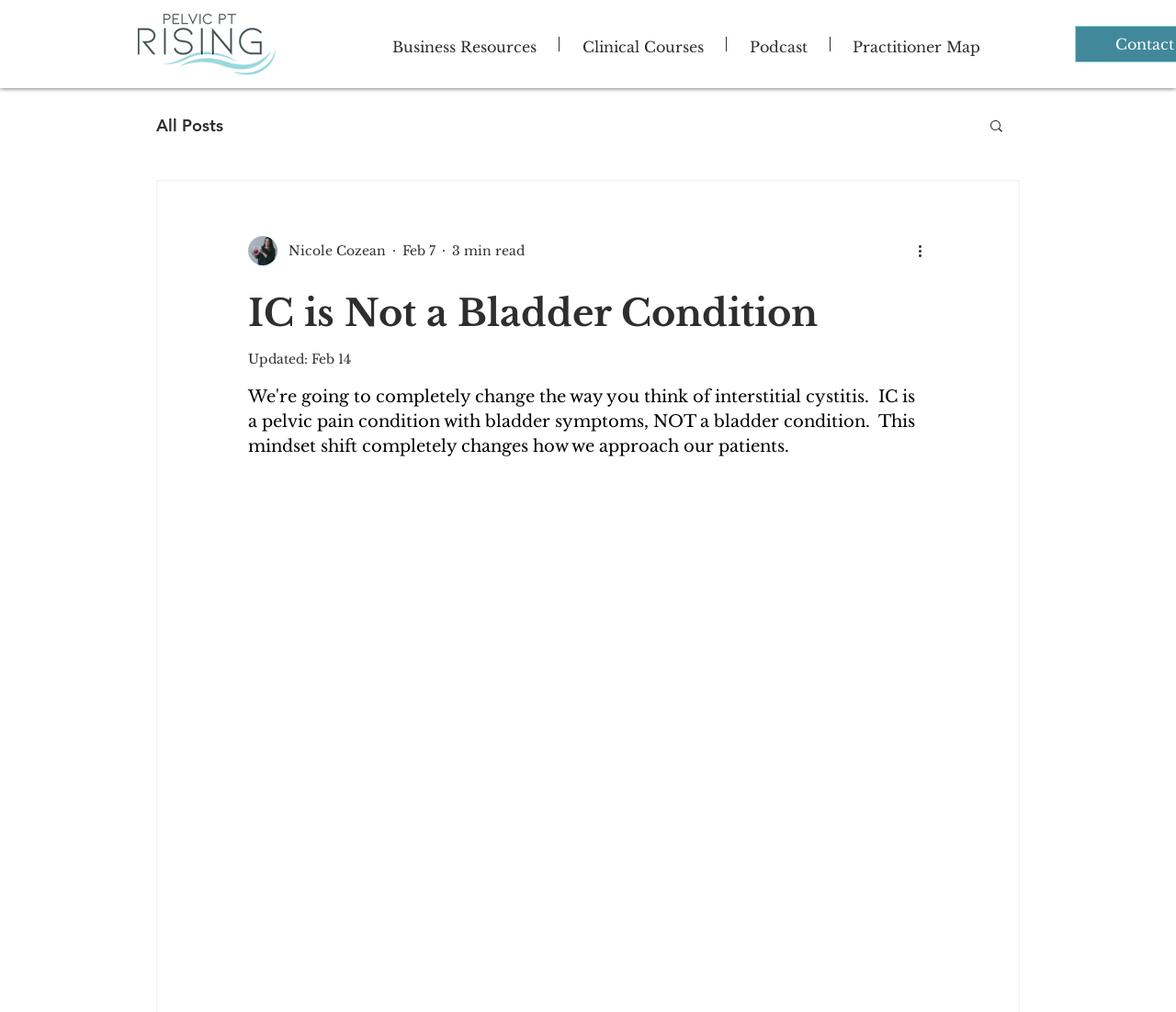Provide the bounding box coordinates of the area you need to click to execute the following instruction: "Click the Pelvic PT Rising Logo".

[0.117, 0.012, 0.235, 0.075]